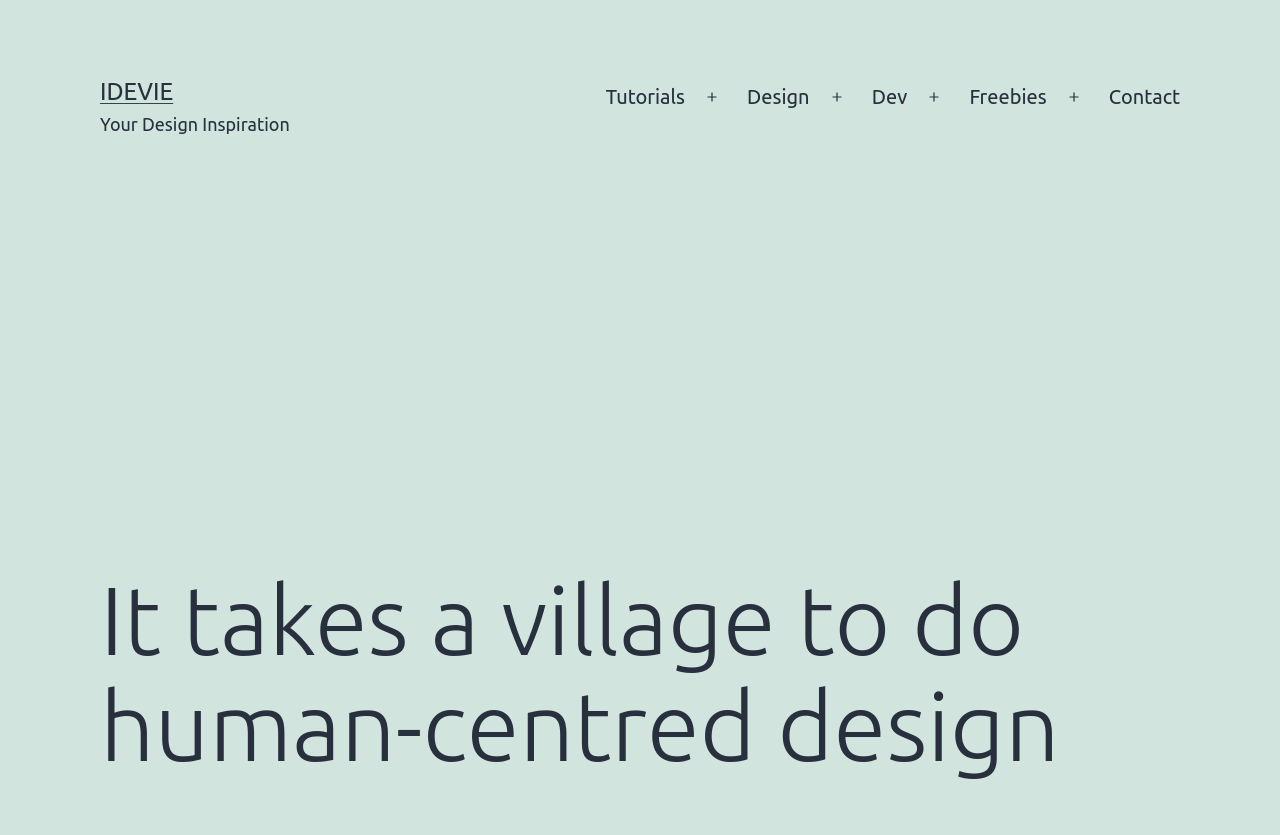Please provide a one-word or phrase answer to the question: 
What is the name of the website?

iDevie